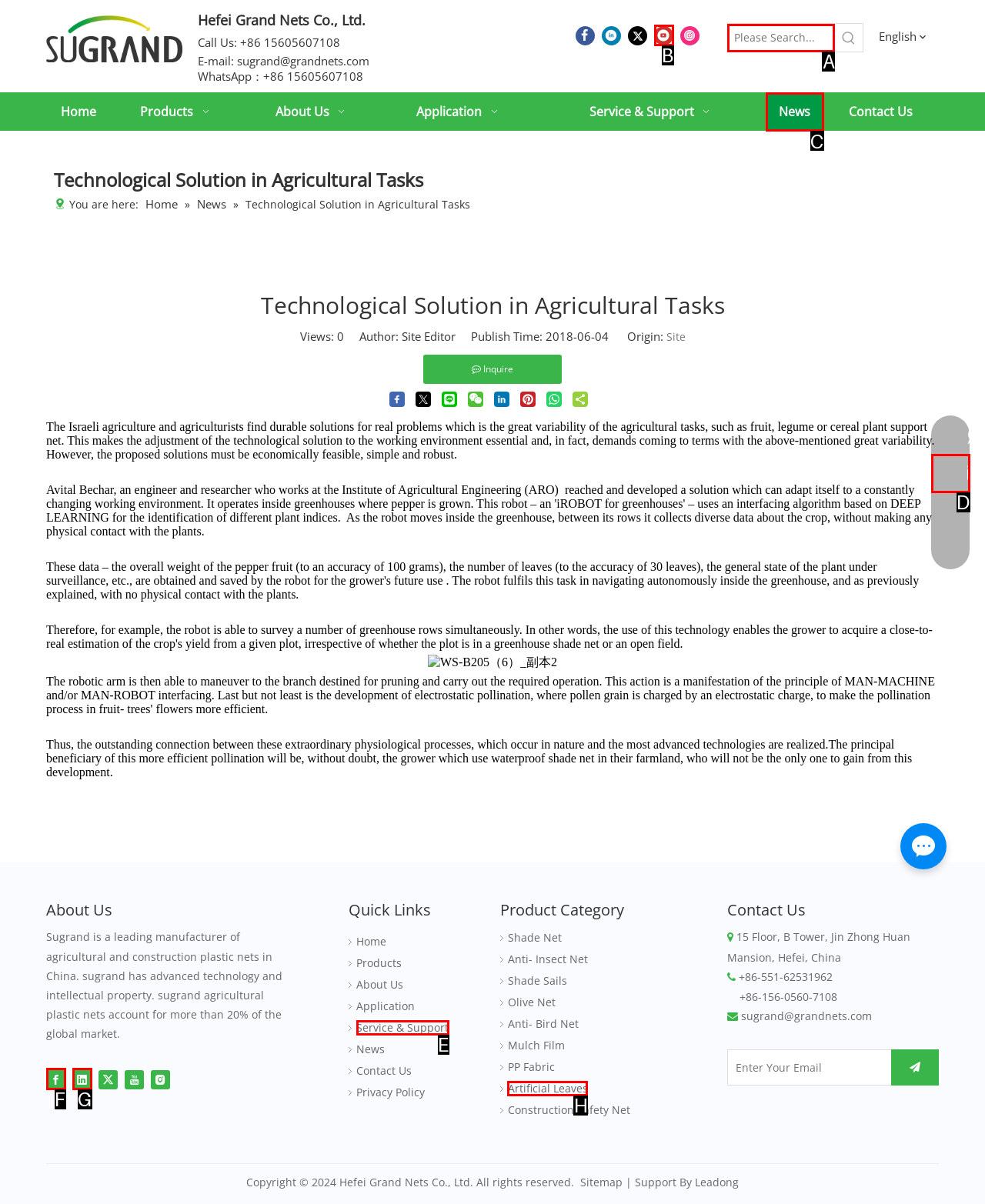Choose the HTML element to click for this instruction: Check the 'News' section Answer with the letter of the correct choice from the given options.

C